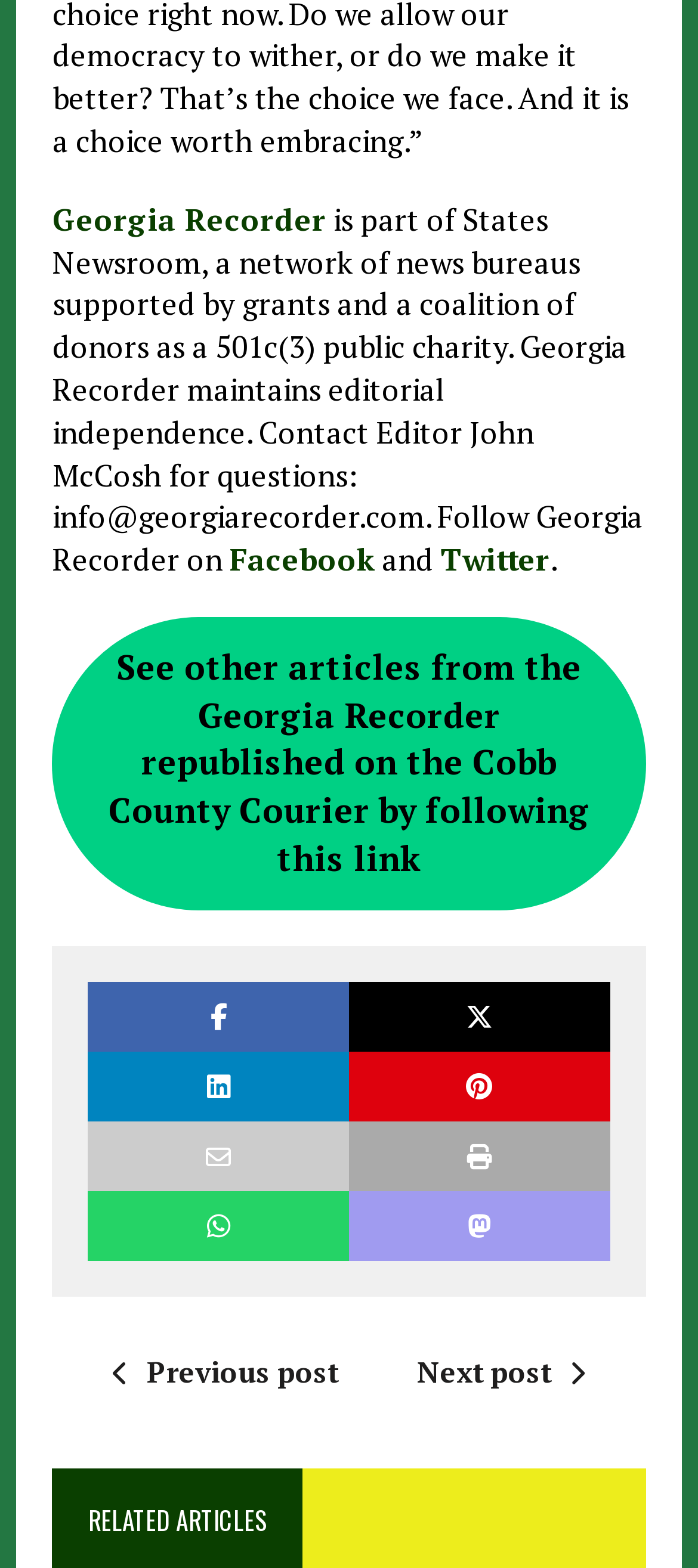What social media platforms can I follow Georgia Recorder on?
Based on the image, please offer an in-depth response to the question.

The social media links can be found below the 'Georgia Recorder' link, where there are two separate links for 'Facebook' and 'Twitter'.